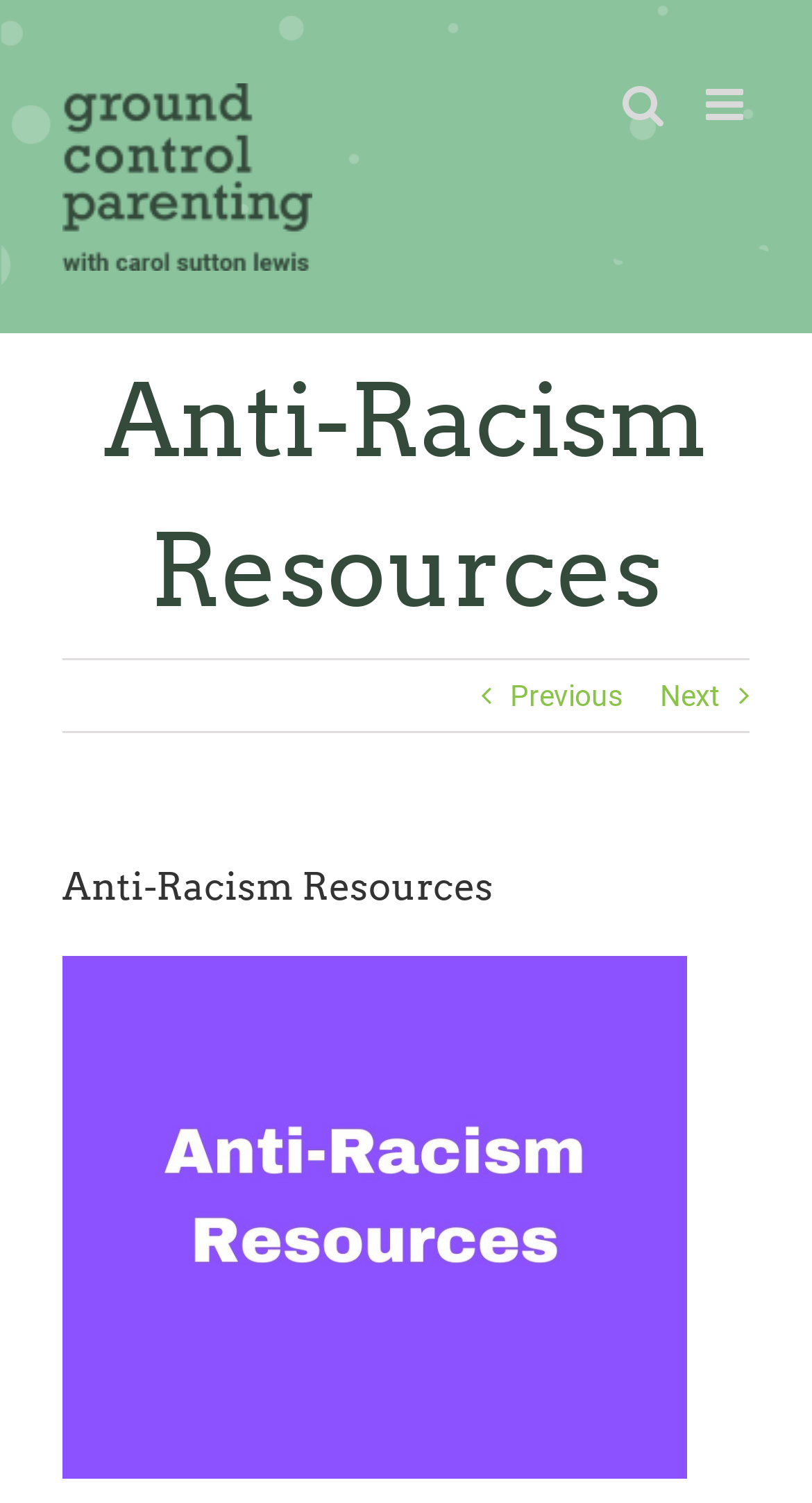Locate the UI element described by Previous in the provided webpage screenshot. Return the bounding box coordinates in the format (top-left x, top-left y, bottom-right x, bottom-right y), ensuring all values are between 0 and 1.

[0.628, 0.439, 0.767, 0.486]